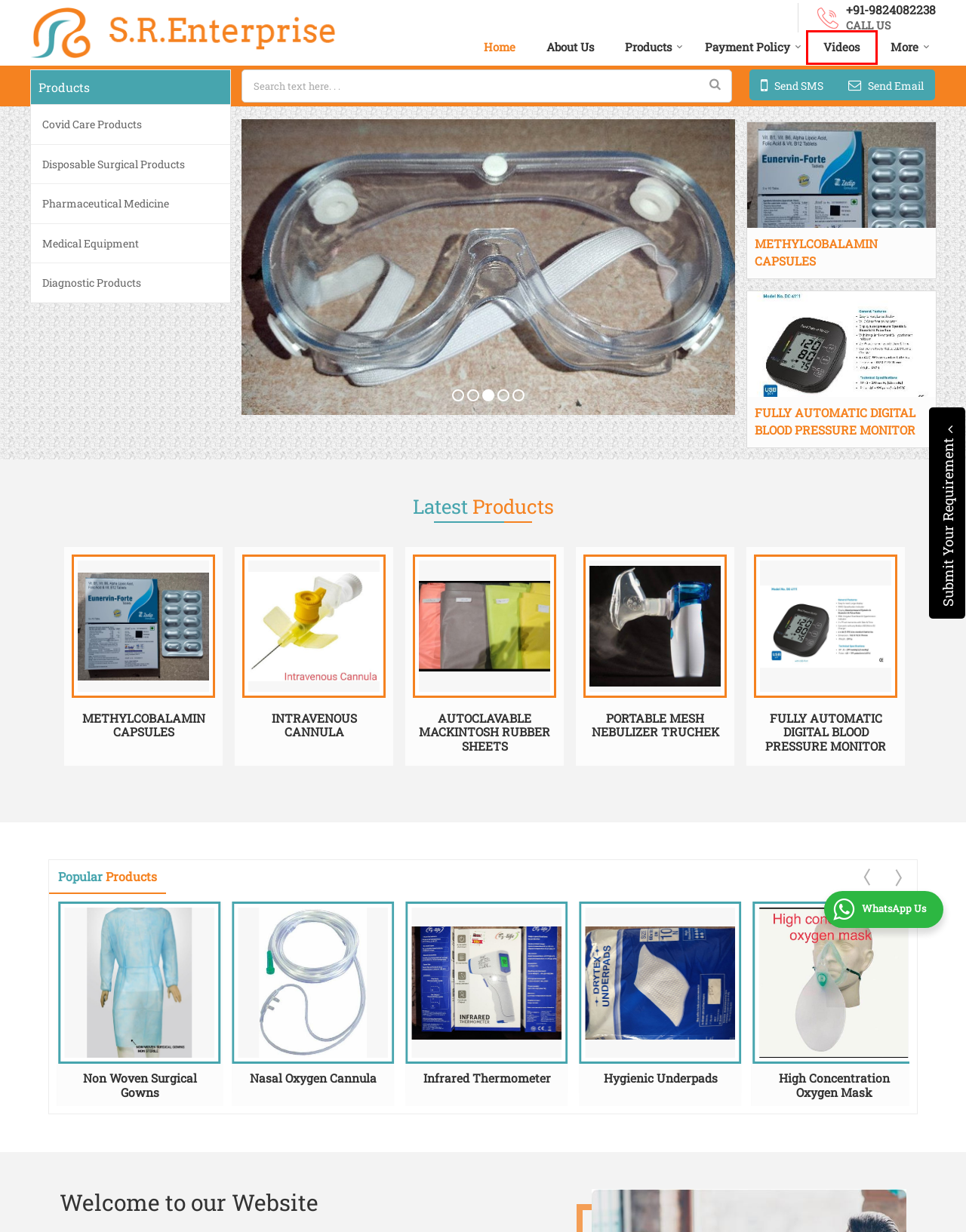Given a webpage screenshot with a UI element marked by a red bounding box, choose the description that best corresponds to the new webpage that will appear after clicking the element. The candidates are:
A. Hygienic Underpads Supplier from Ahmedabad
B. Product Videos - S.R. Enterprise
C. AUTOCLAVABLE MACKINTOSH RUBBER SHEETS Supplier from Ahmedabad
D. Infrared Thermometer Supplier from Ahmedabad
E. METHYLCOBALAMIN CAPSULES Supplier from Ahmedabad
F. S.R. Enterprise - Supplier from Ahmedabad India
G. Covid Care Products - Wholesale Supplier from Ahmedabad India
H. FULLY AUTOMATIC DIGITAL BLOOD PRESSURE MONITOR Supplier from Ahmedabad

B